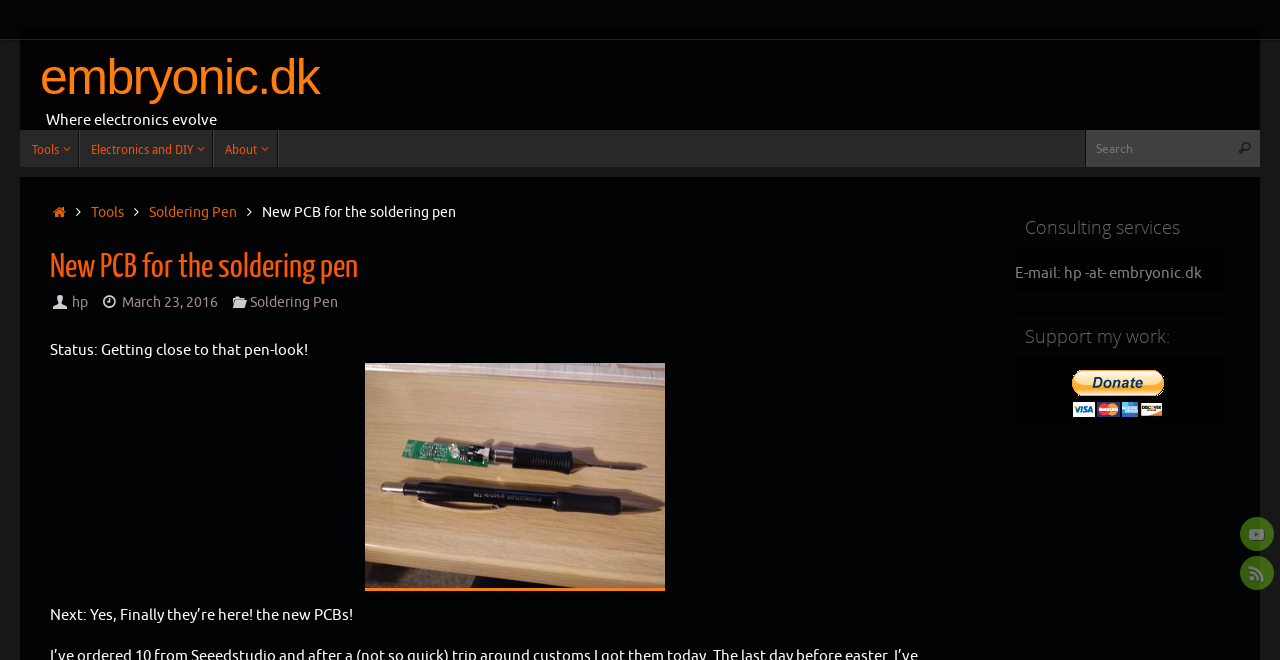Locate the bounding box coordinates of the region to be clicked to comply with the following instruction: "Donate with PayPal". The coordinates must be four float numbers between 0 and 1, in the form [left, top, right, bottom].

[0.838, 0.56, 0.909, 0.632]